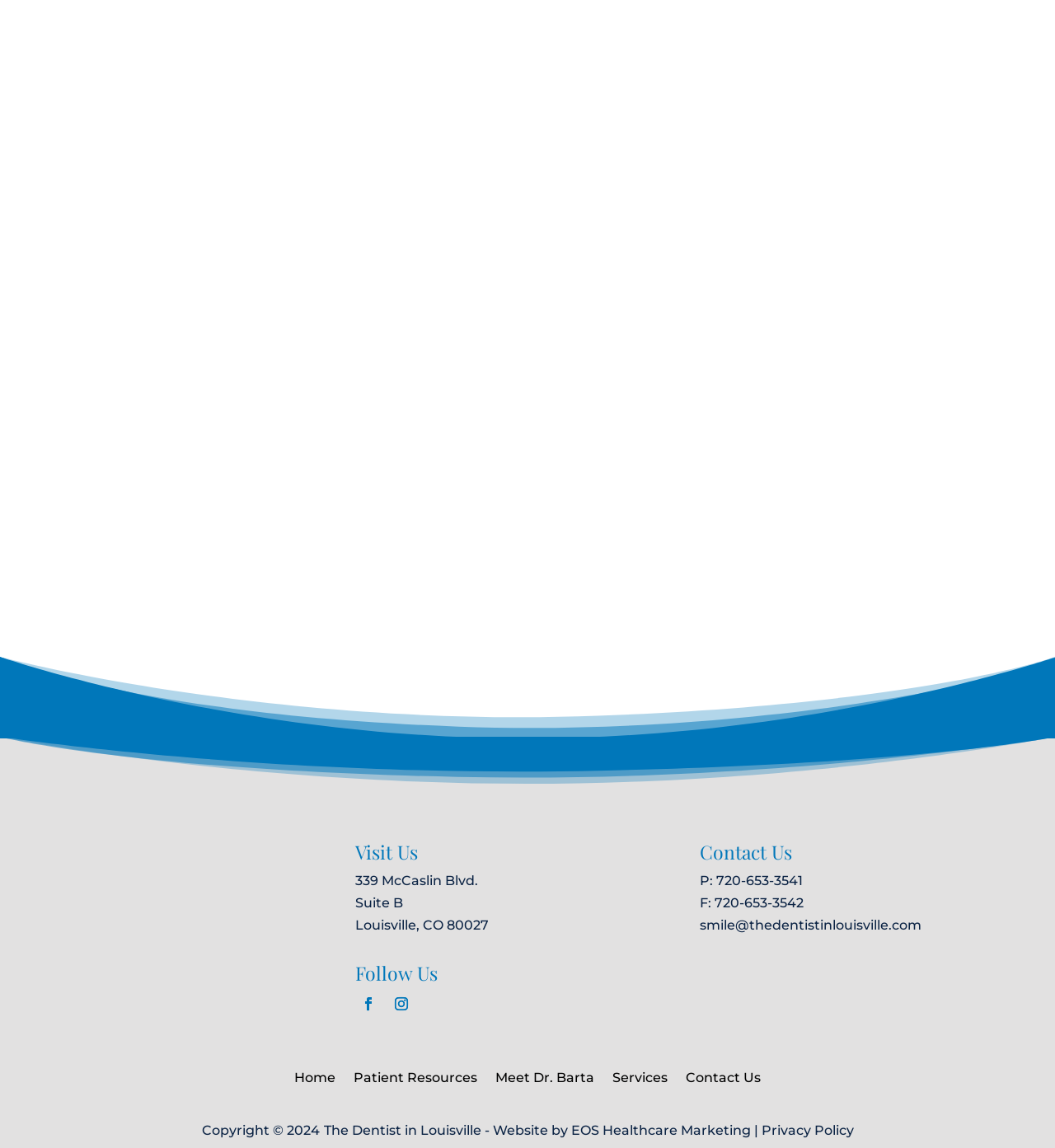What is the address of The Dentist in Louisville?
Provide a detailed and extensive answer to the question.

I found the address of The Dentist in Louisville by looking at the 'Visit Us' section, where it is listed as '339 McCaslin Blvd. Suite B, Louisville, CO 80027'.